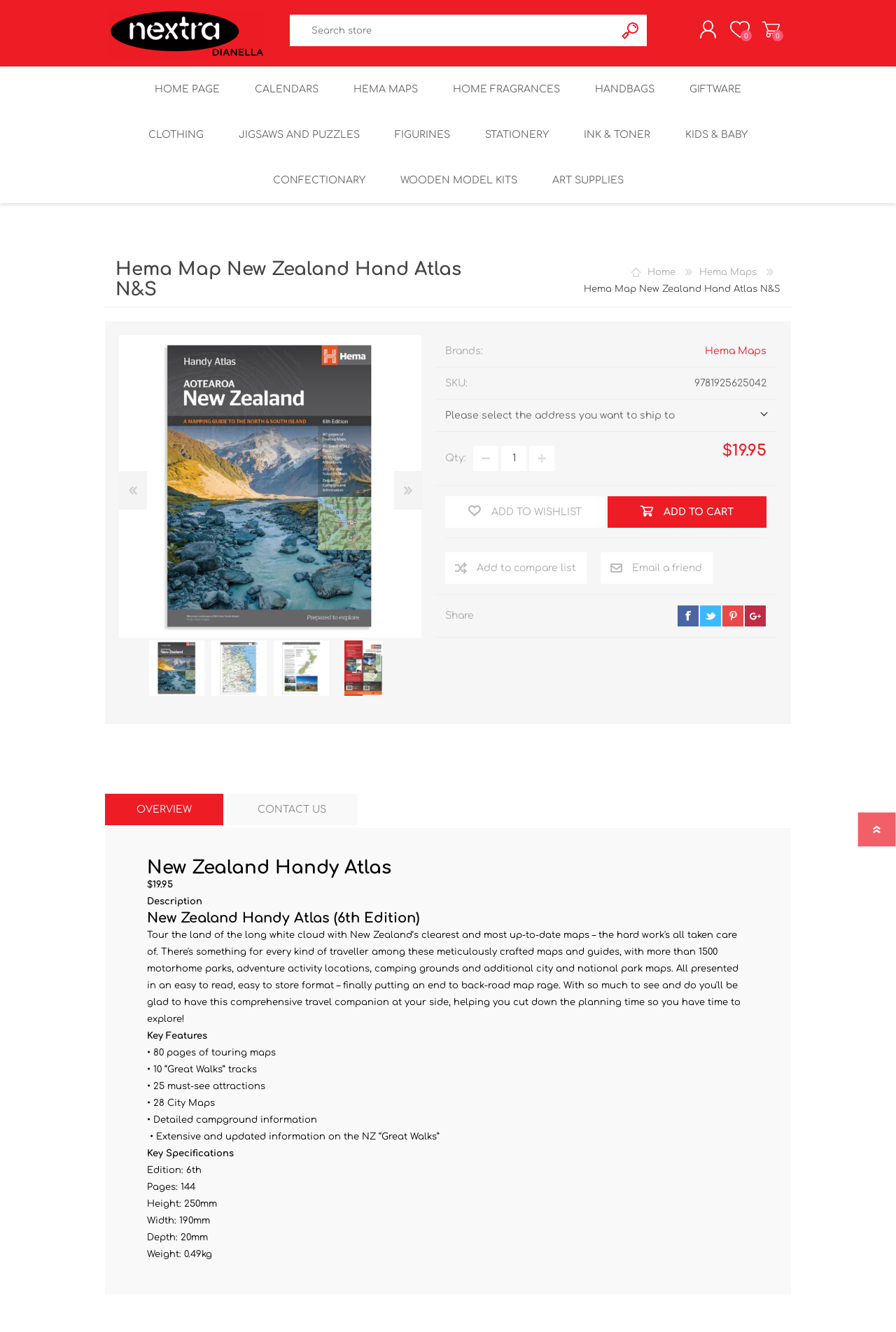Explain the webpage in detail.

This webpage is an online store page for a product called "Hema Map New Zealand Hand Atlas N&S". At the top of the page, there is a navigation bar with links to the home page, calendars, Hema maps, and other categories. Below the navigation bar, there is a search box and a button to search the store. 

To the right of the search box, there are links to register, log in, wishlist, and shopping cart. Below these links, there is a horizontal menu with links to different categories, such as home page, calendars, Hema maps, and more.

The main content of the page is a product description section. It includes an image of the product, a heading with the product name, and a brief description. Below the product description, there are options to select the address for shipping and a button to add the product to the wishlist or cart.

On the right side of the page, there are details about the product, including the SKU, price, and quantity. There are also buttons to add the product to the wishlist, cart, or compare list, and to email a friend about the product.

Below the product details, there are social media links to share the product on Facebook, Twitter, Pinterest, and Google+. 

The page also has a tab list with two tabs: "OVERVIEW" and "CONTACT US". The "OVERVIEW" tab is selected by default and displays a detailed product description, including key features and a price.